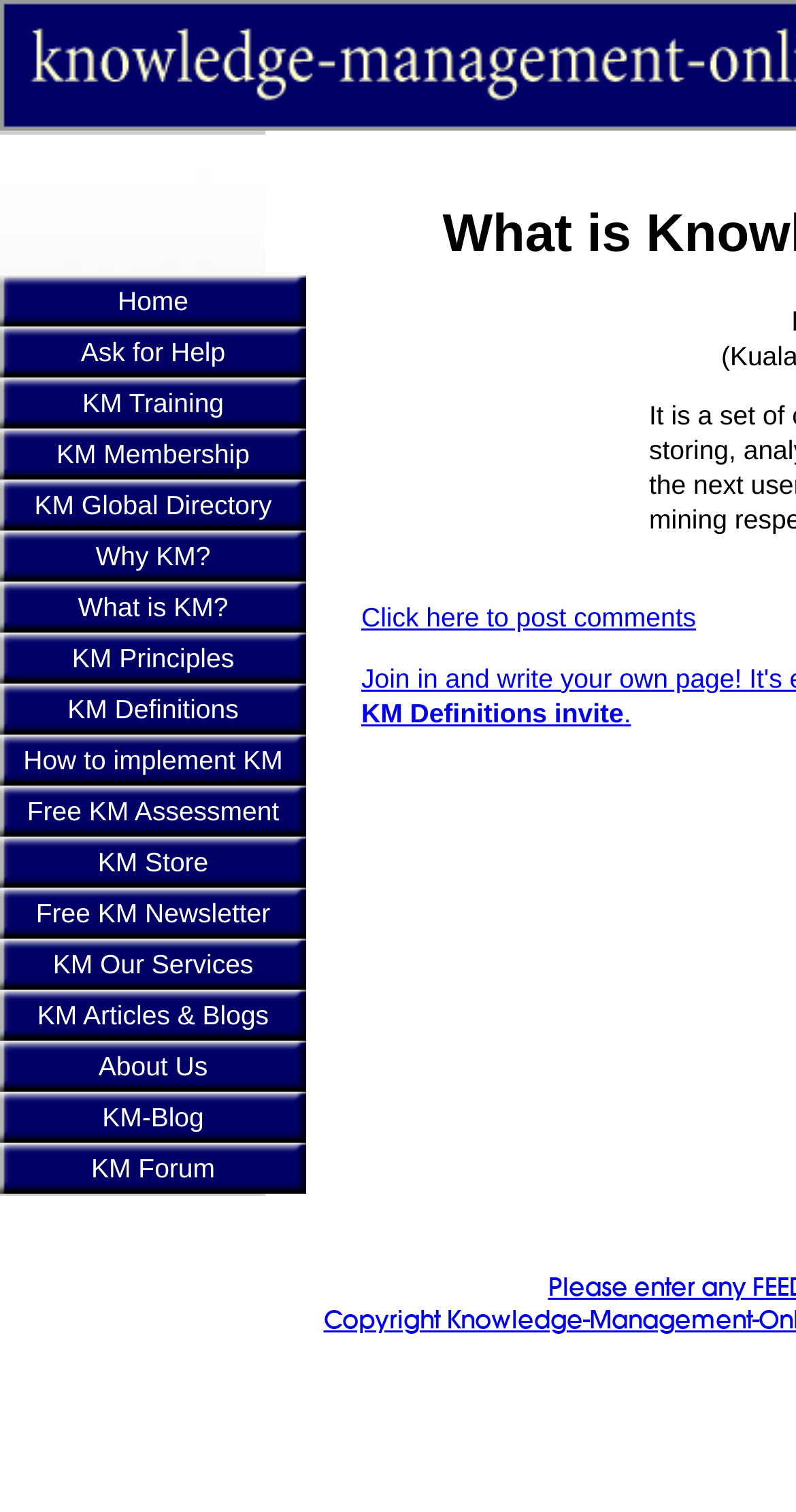Please answer the following question using a single word or phrase: 
What is the last link in the left sidebar?

KM Forum